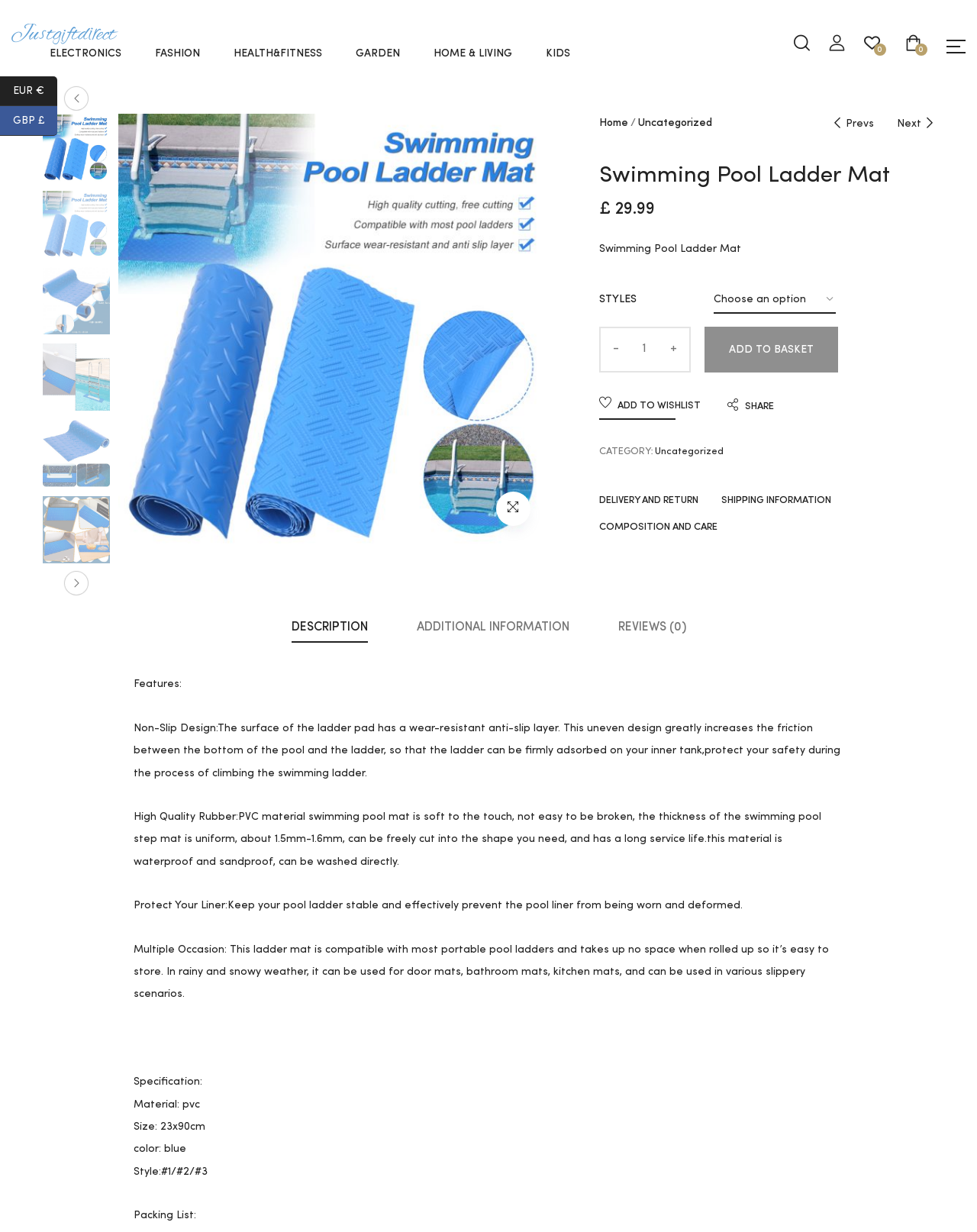Identify the bounding box coordinates for the region to click in order to carry out this instruction: "Select a style from the dropdown menu". Provide the coordinates using four float numbers between 0 and 1, formatted as [left, top, right, bottom].

[0.73, 0.232, 0.855, 0.255]